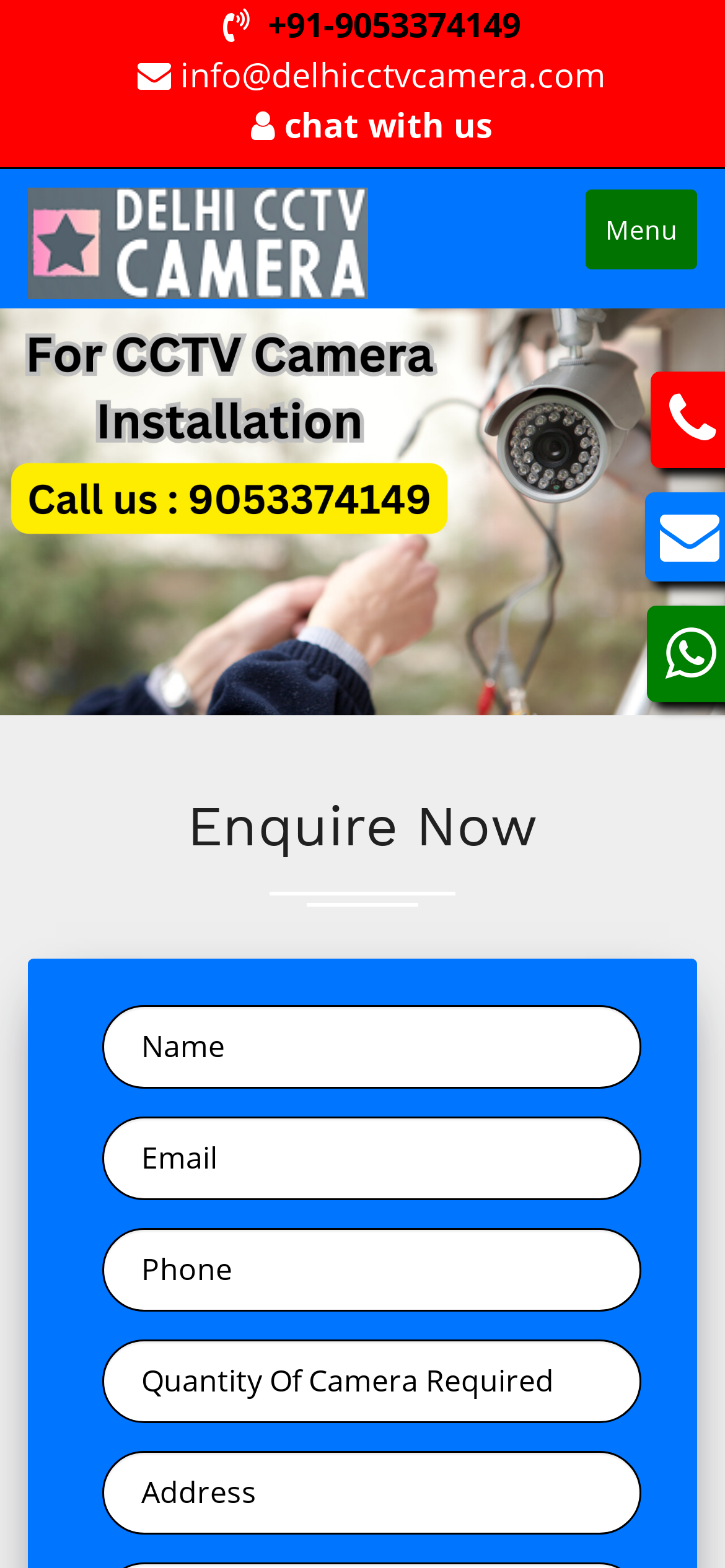Based on the element description "name="Address" placeholder="Address"", predict the bounding box coordinates of the UI element.

[0.141, 0.925, 0.885, 0.979]